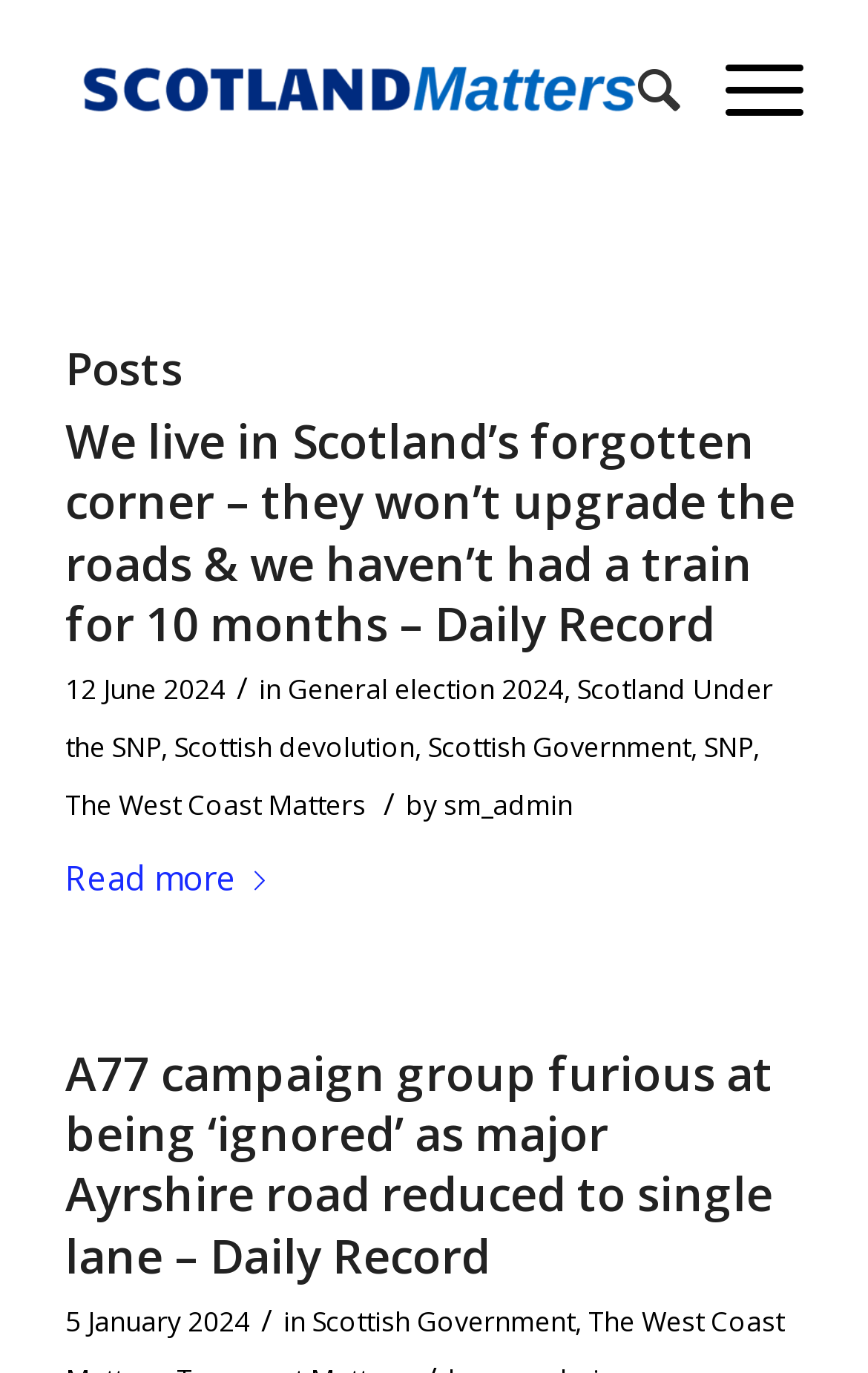Locate the bounding box coordinates of the area to click to fulfill this instruction: "Search on the website". The bounding box should be presented as four float numbers between 0 and 1, in the order [left, top, right, bottom].

[0.684, 0.0, 0.784, 0.13]